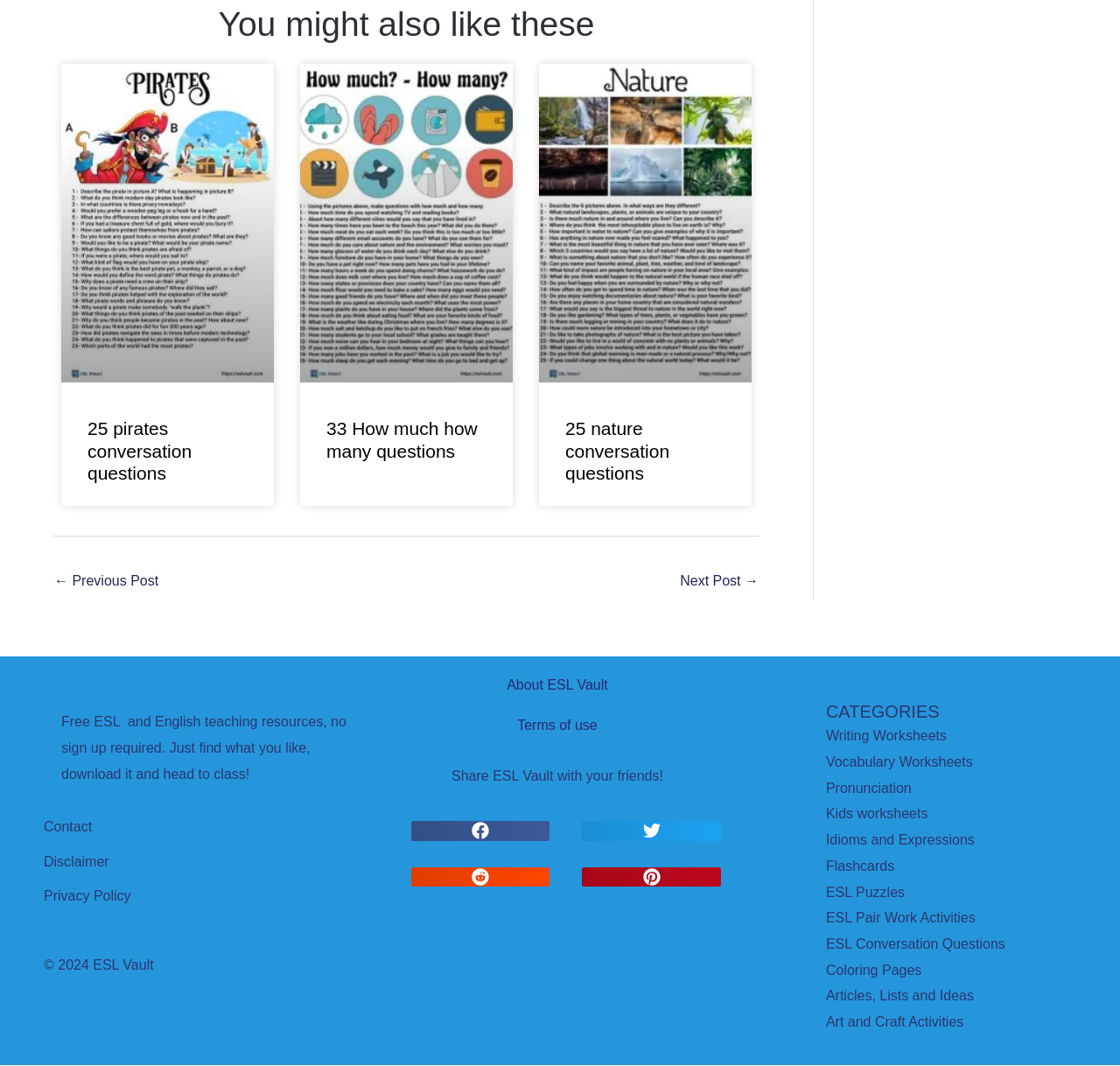Identify the bounding box coordinates of the clickable region necessary to fulfill the following instruction: "Click on '25 pirates conversation questions for ESL'". The bounding box coordinates should be four float numbers between 0 and 1, i.e., [left, top, right, bottom].

[0.055, 0.06, 0.245, 0.359]